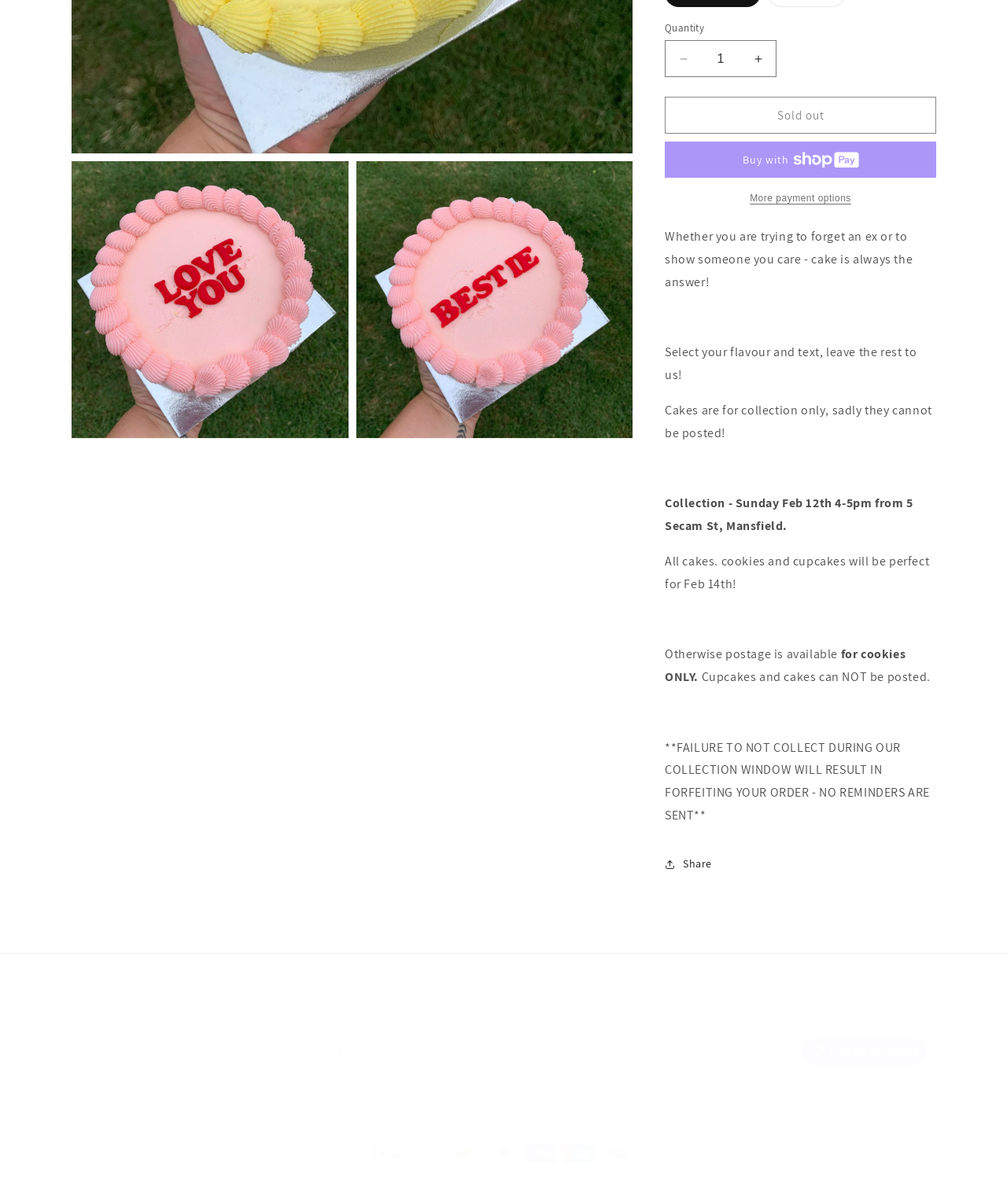Provide the bounding box for the UI element matching this description: "Follow on Following on".

[0.796, 0.861, 0.92, 0.885]